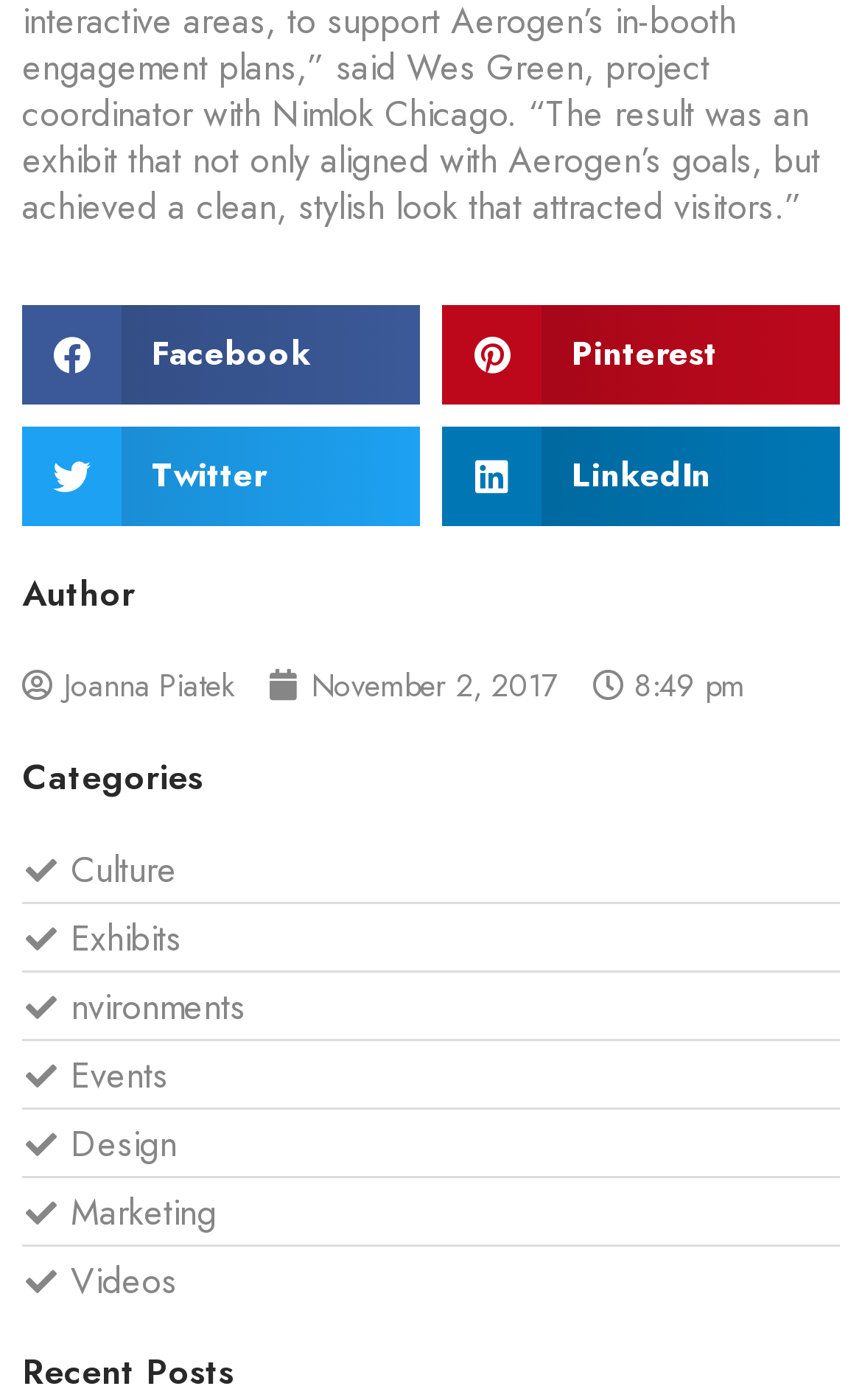Identify the bounding box coordinates for the UI element mentioned here: "November 2, 2017". Provide the coordinates as four float values between 0 and 1, i.e., [left, top, right, bottom].

[0.313, 0.473, 0.646, 0.506]